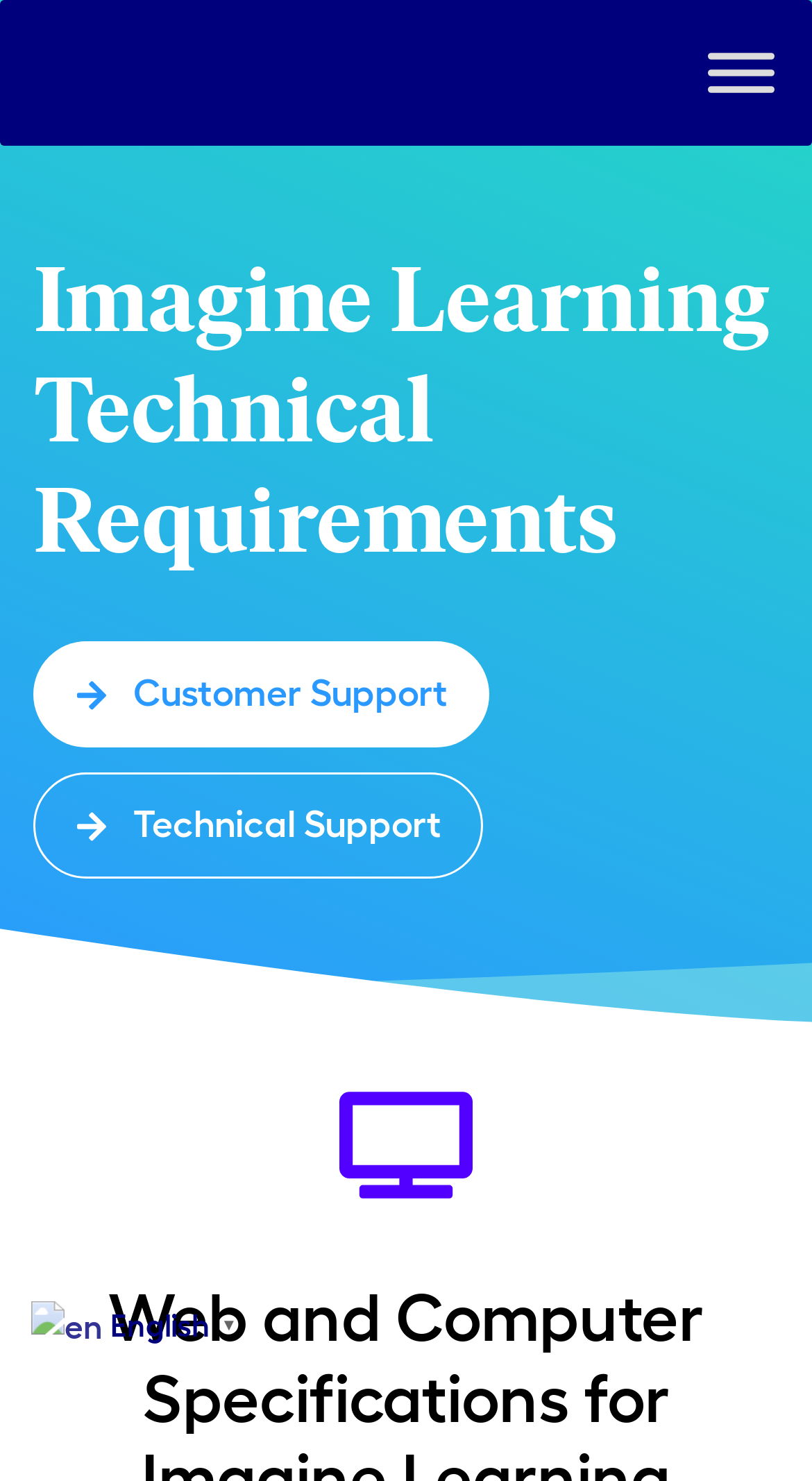How many links are in the header?
Based on the visual information, provide a detailed and comprehensive answer.

I counted the number of links in the header section, which includes 'Imagine Learning Technical Requirements', 'Customer Support', and 'Technical Support'. There are three links in total.